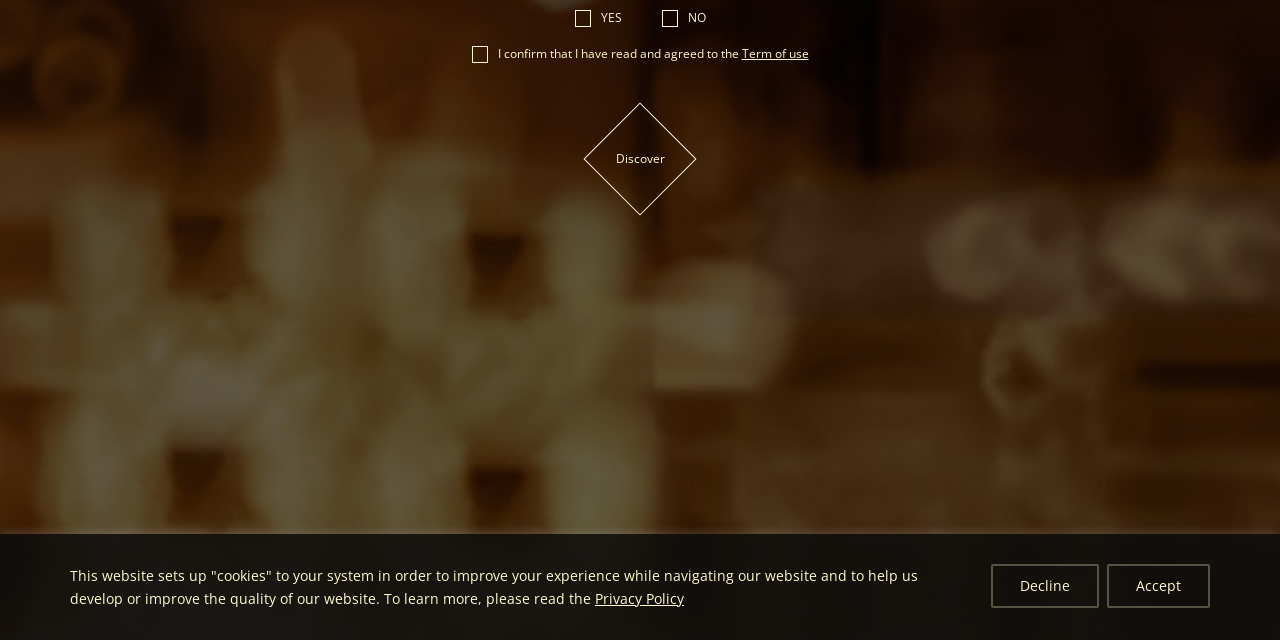Identify and provide the bounding box for the element described by: "Decline".

[0.774, 0.881, 0.859, 0.95]